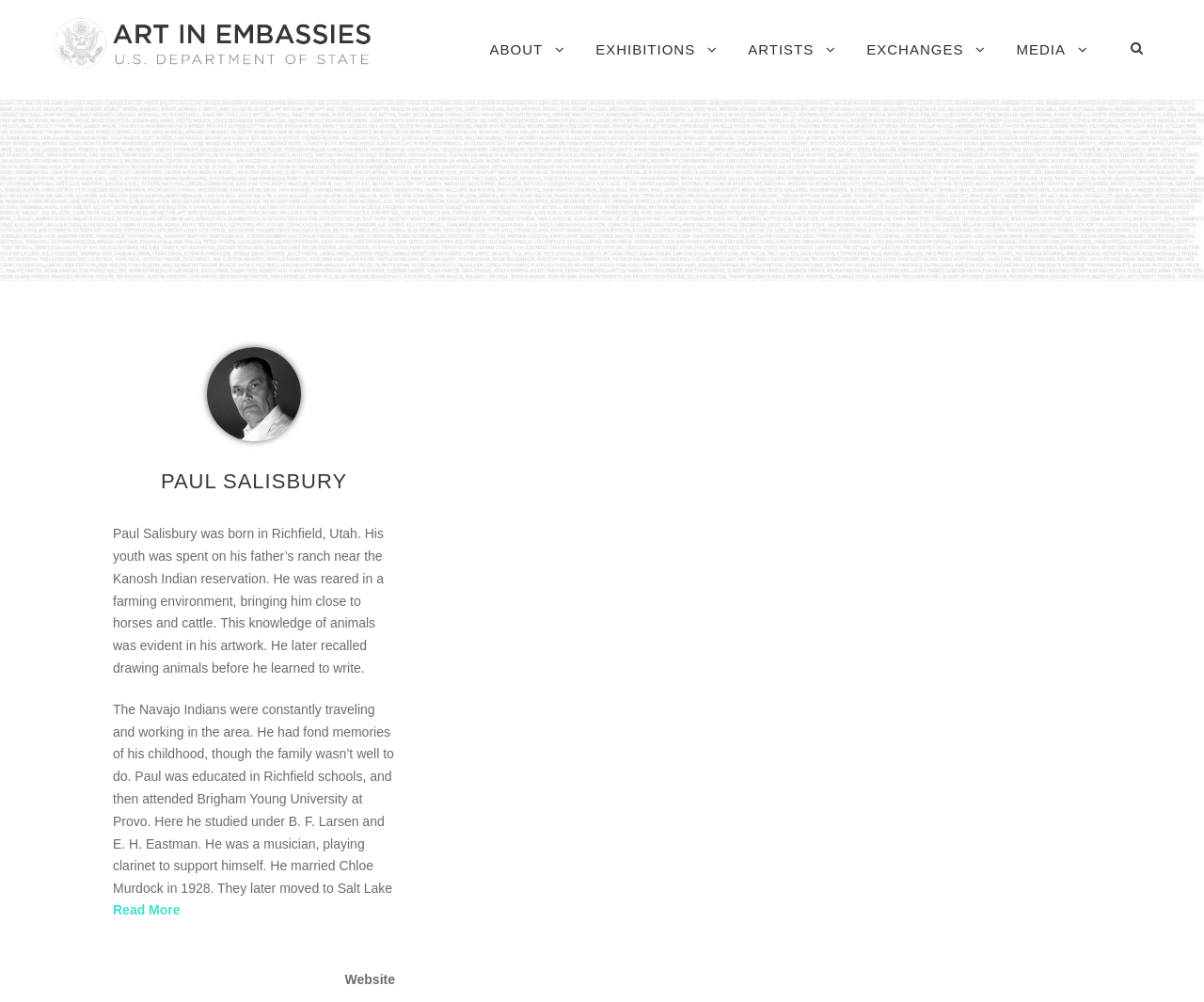What is the last section of the webpage?
Provide a detailed and well-explained answer to the question.

The last section of the webpage is labeled 'Website', which is a StaticText element located at the bottom of the page. This element has a bounding box with a relatively high y2 coordinate, indicating it is positioned near the bottom of the page.